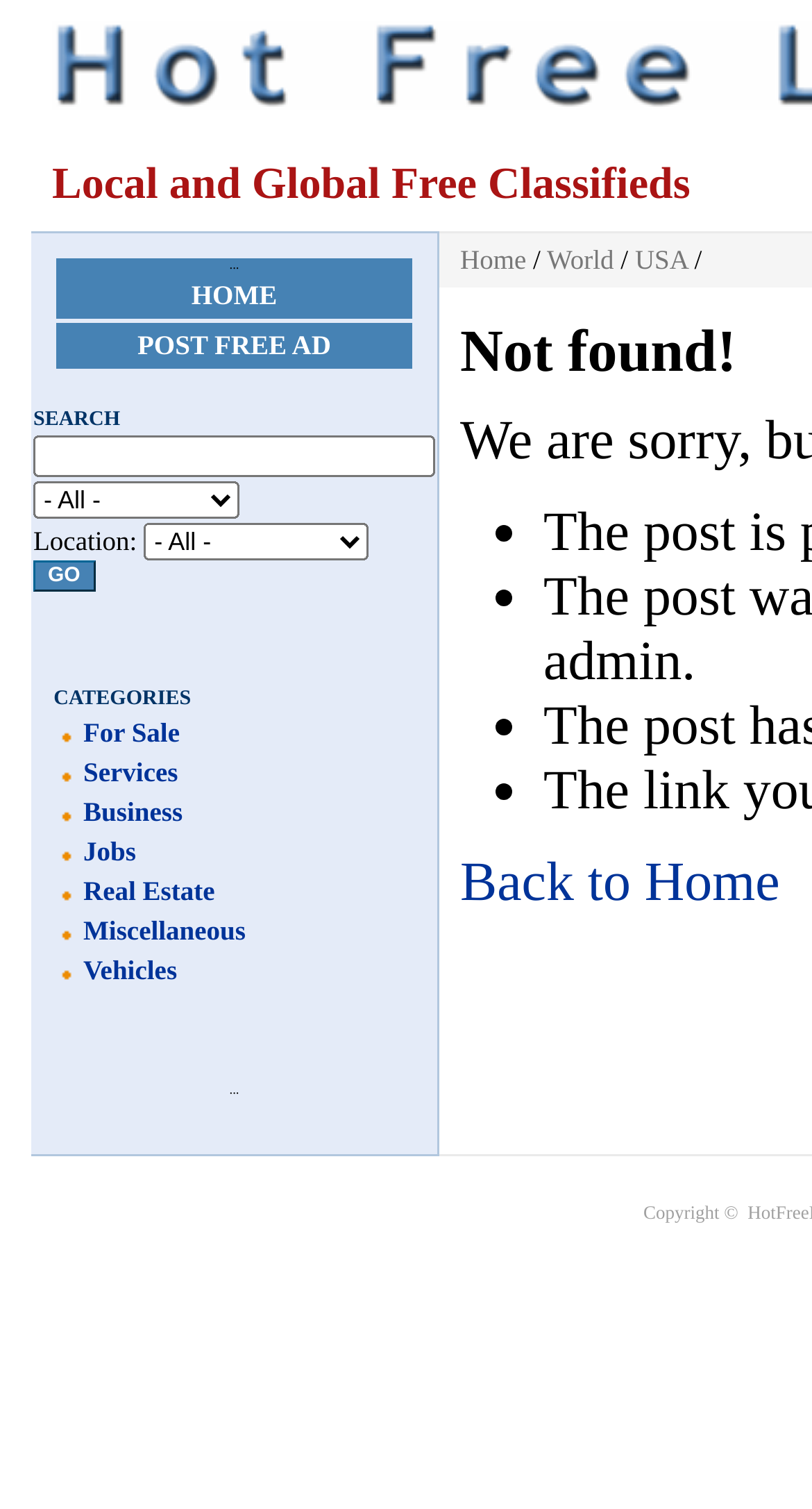Please find the top heading of the webpage and generate its text.

Local and Global Free Classifieds